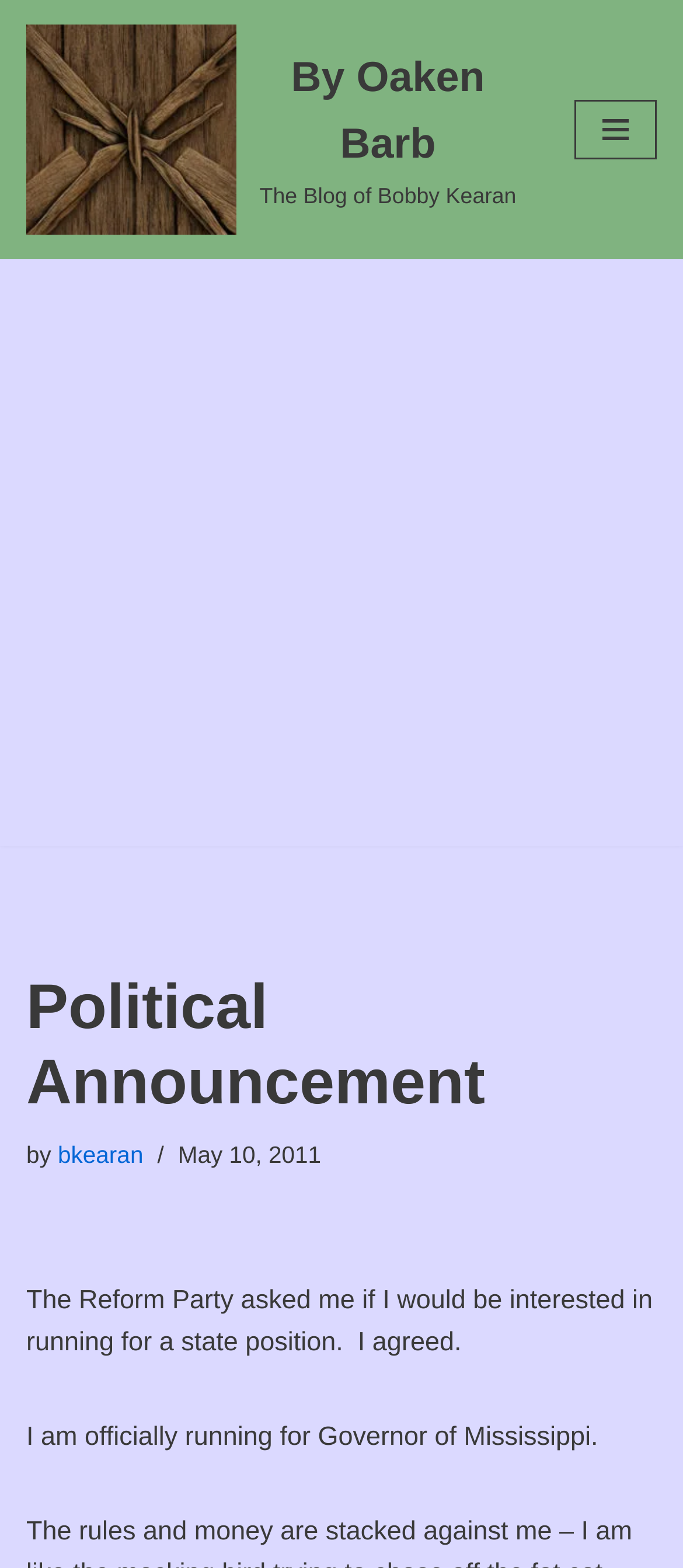Find and provide the bounding box coordinates for the UI element described here: "Navigation Menu". The coordinates should be given as four float numbers between 0 and 1: [left, top, right, bottom].

[0.841, 0.064, 0.962, 0.102]